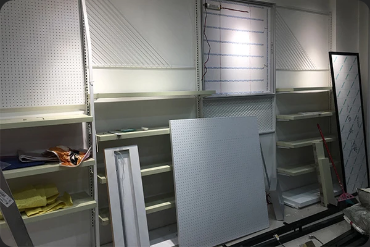What is the atmosphere of the store?
Answer the question using a single word or phrase, according to the image.

Bright